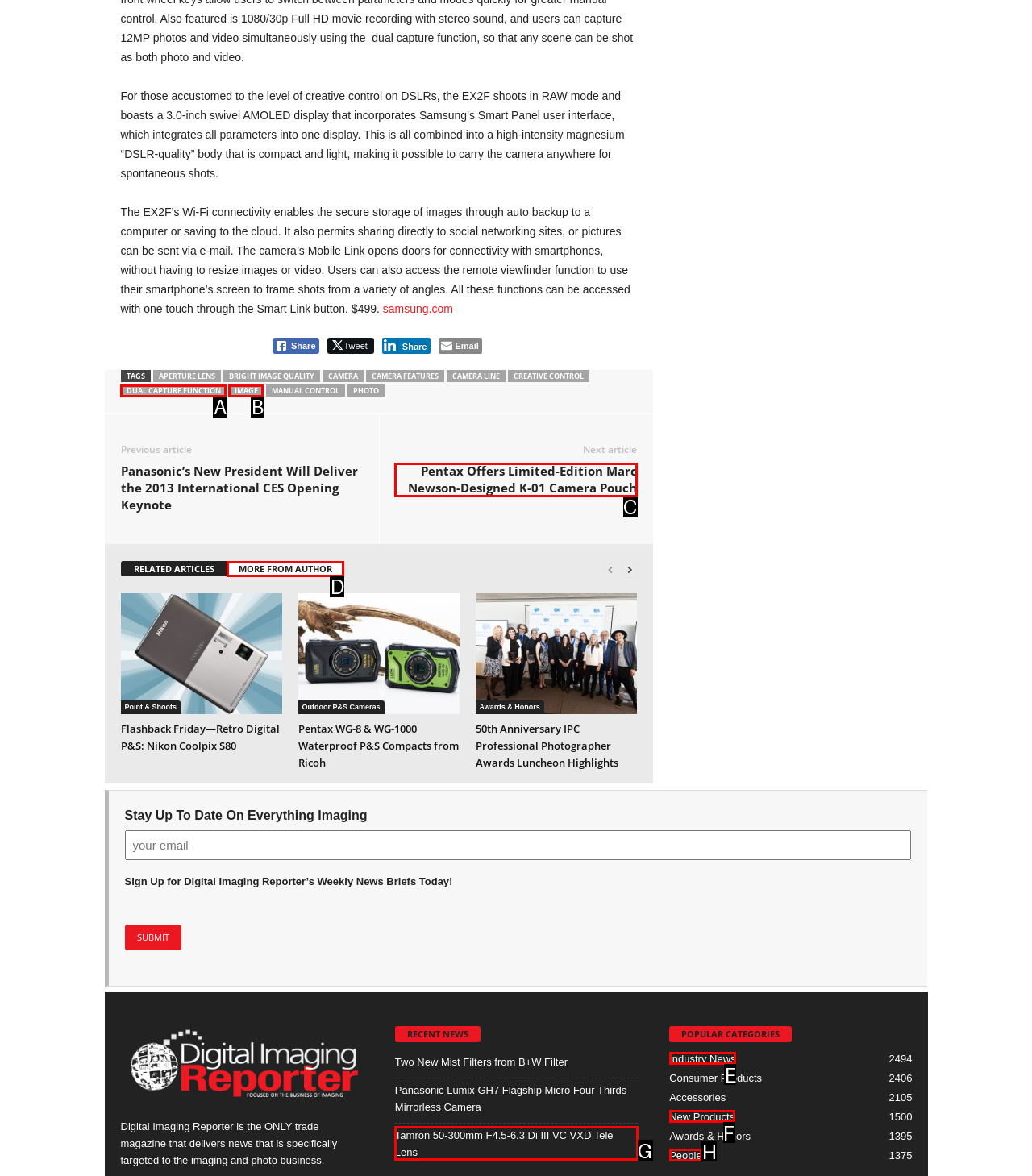Determine the HTML element that aligns with the description: Dual capture function
Answer by stating the letter of the appropriate option from the available choices.

A